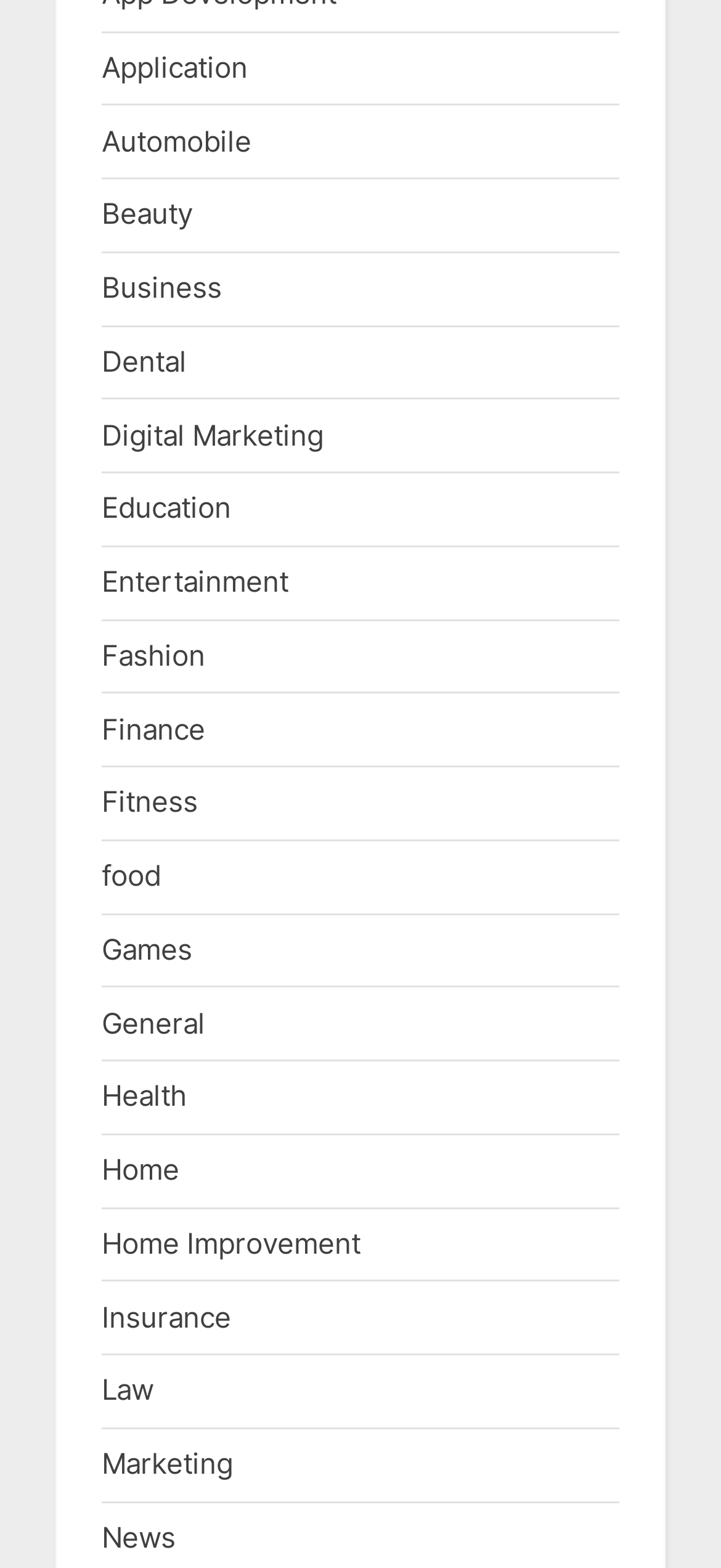Provide a brief response to the question below using one word or phrase:
What is the category located at the bottom-left corner?

News